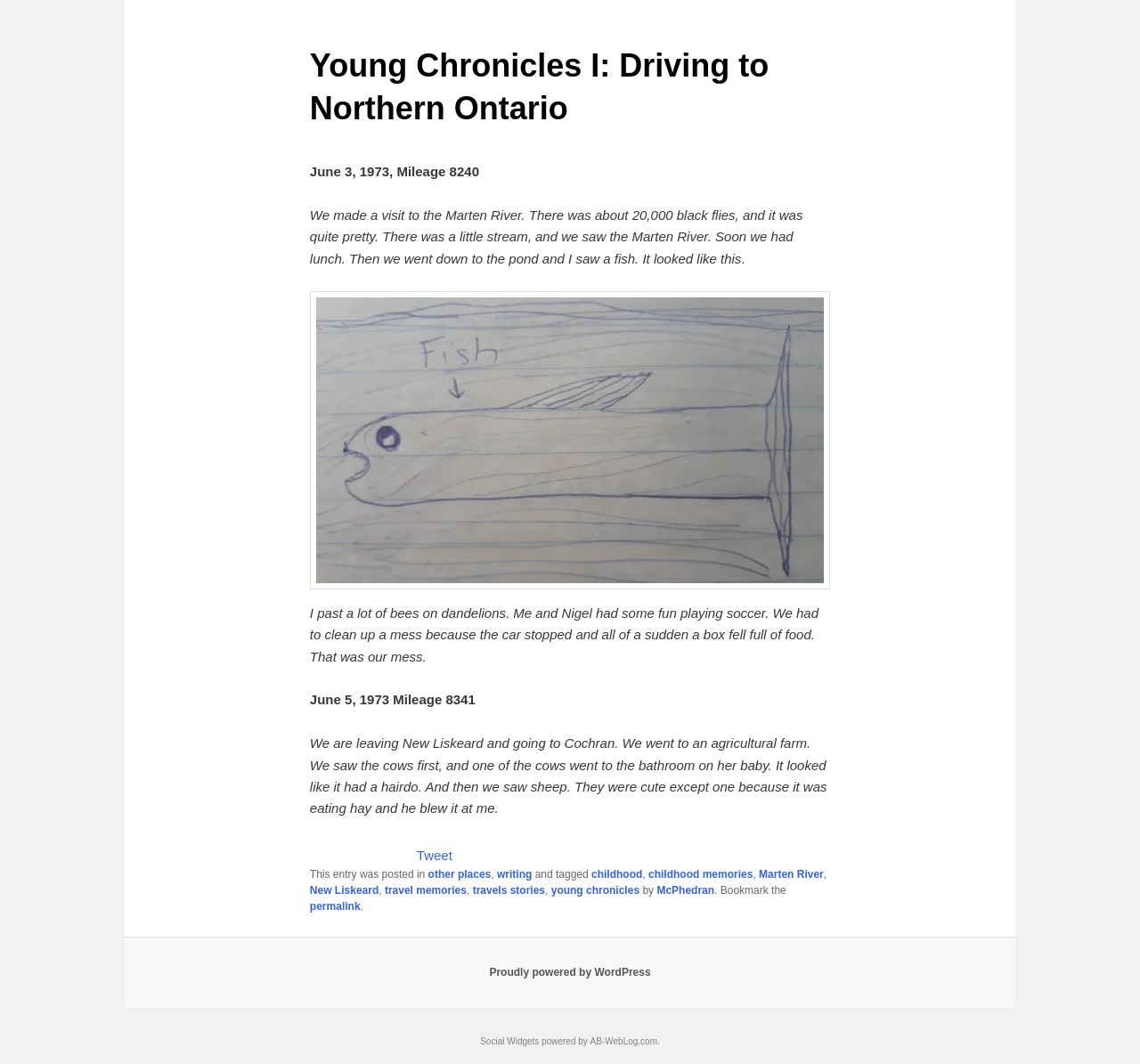Please provide the bounding box coordinates in the format (top-left x, top-left y, bottom-right x, bottom-right y). Remember, all values are floating point numbers between 0 and 1. What is the bounding box coordinate of the region described as: Proudly powered by WordPress

[0.429, 0.908, 0.571, 0.92]